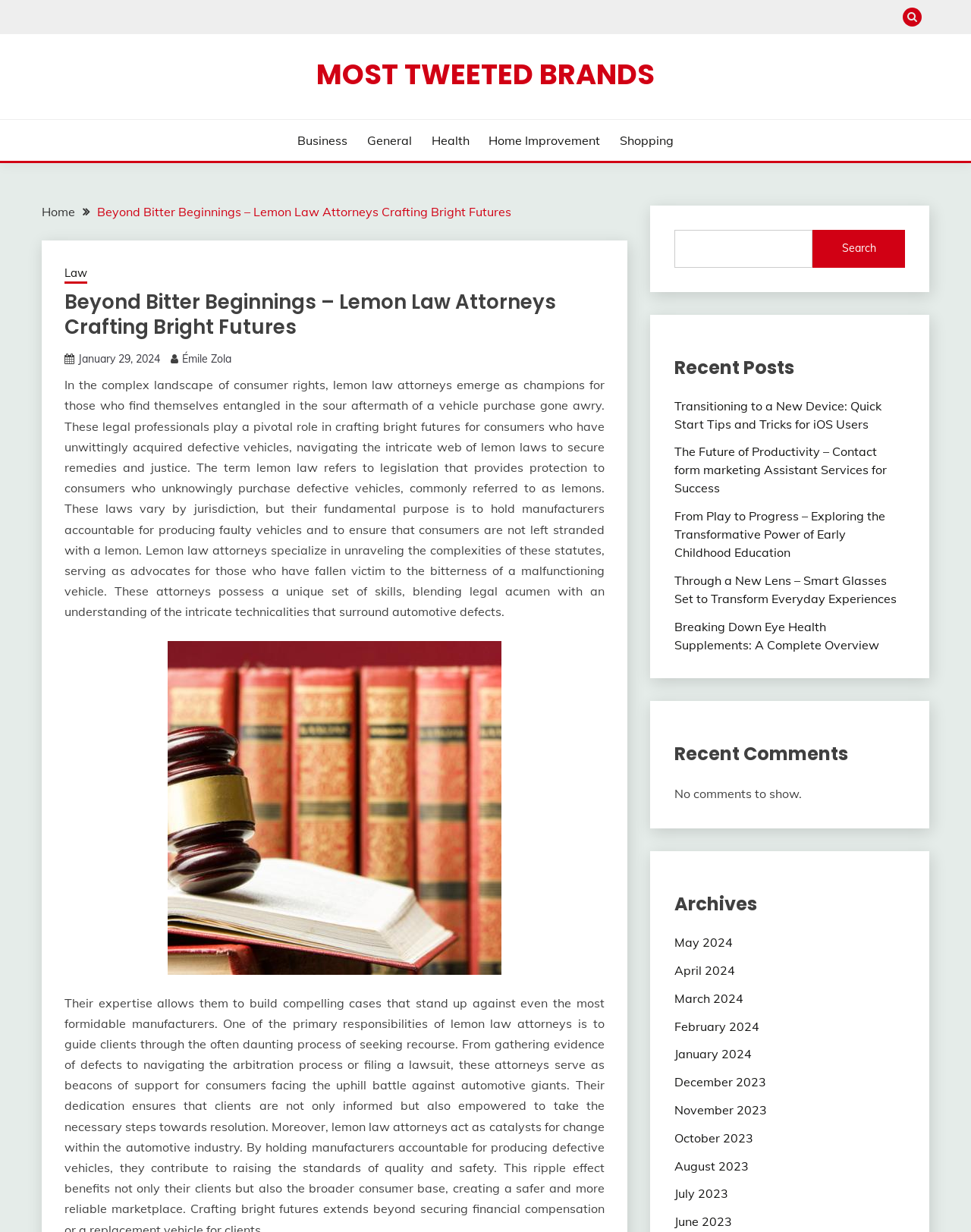How many categories are listed under the navigation menu?
Give a detailed response to the question by analyzing the screenshot.

By examining the navigation menu, I can see that there are six categories listed: Home, Business, General, Health, Home Improvement, and Shopping.